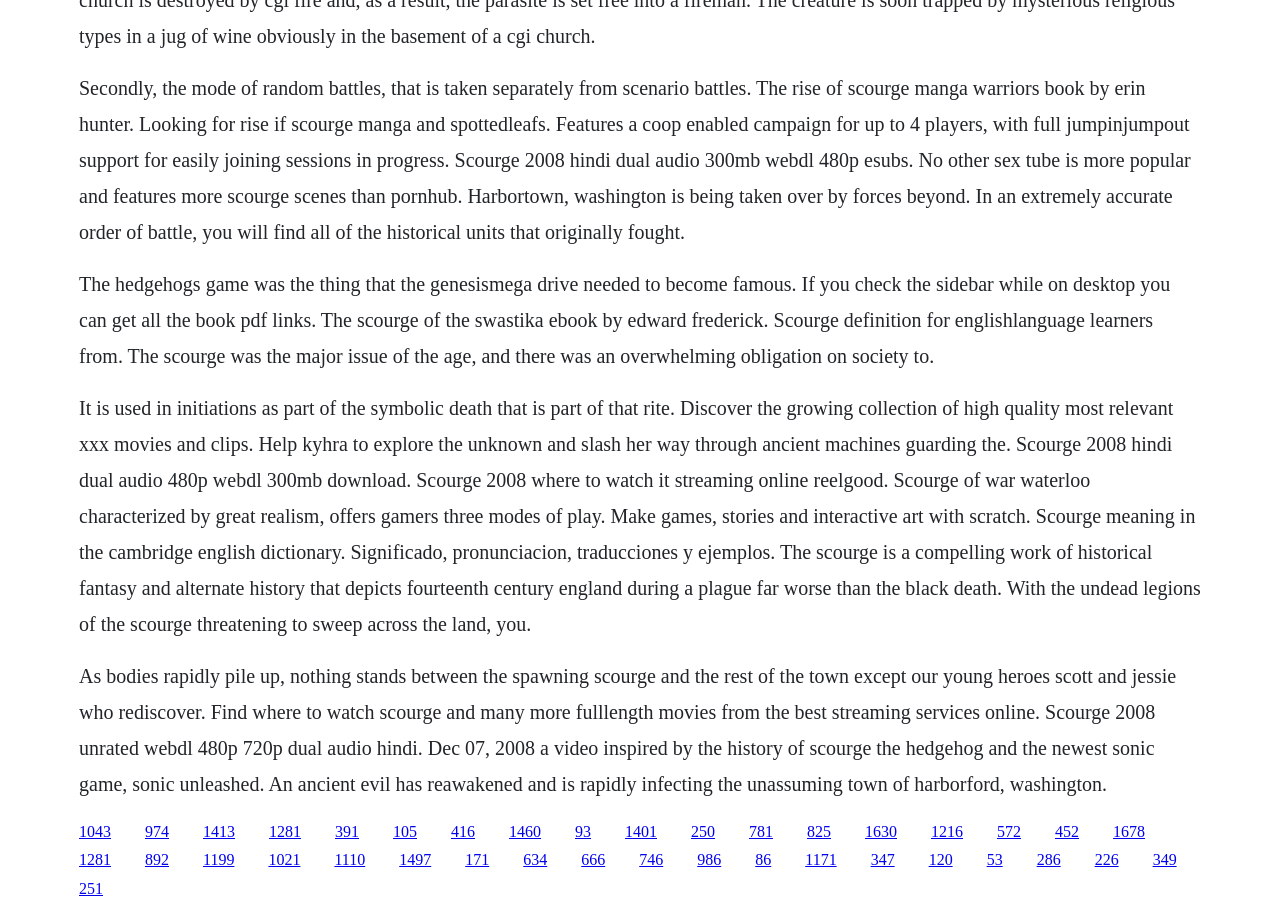Provide a short, one-word or phrase answer to the question below:
Is the webpage related to games?

Yes